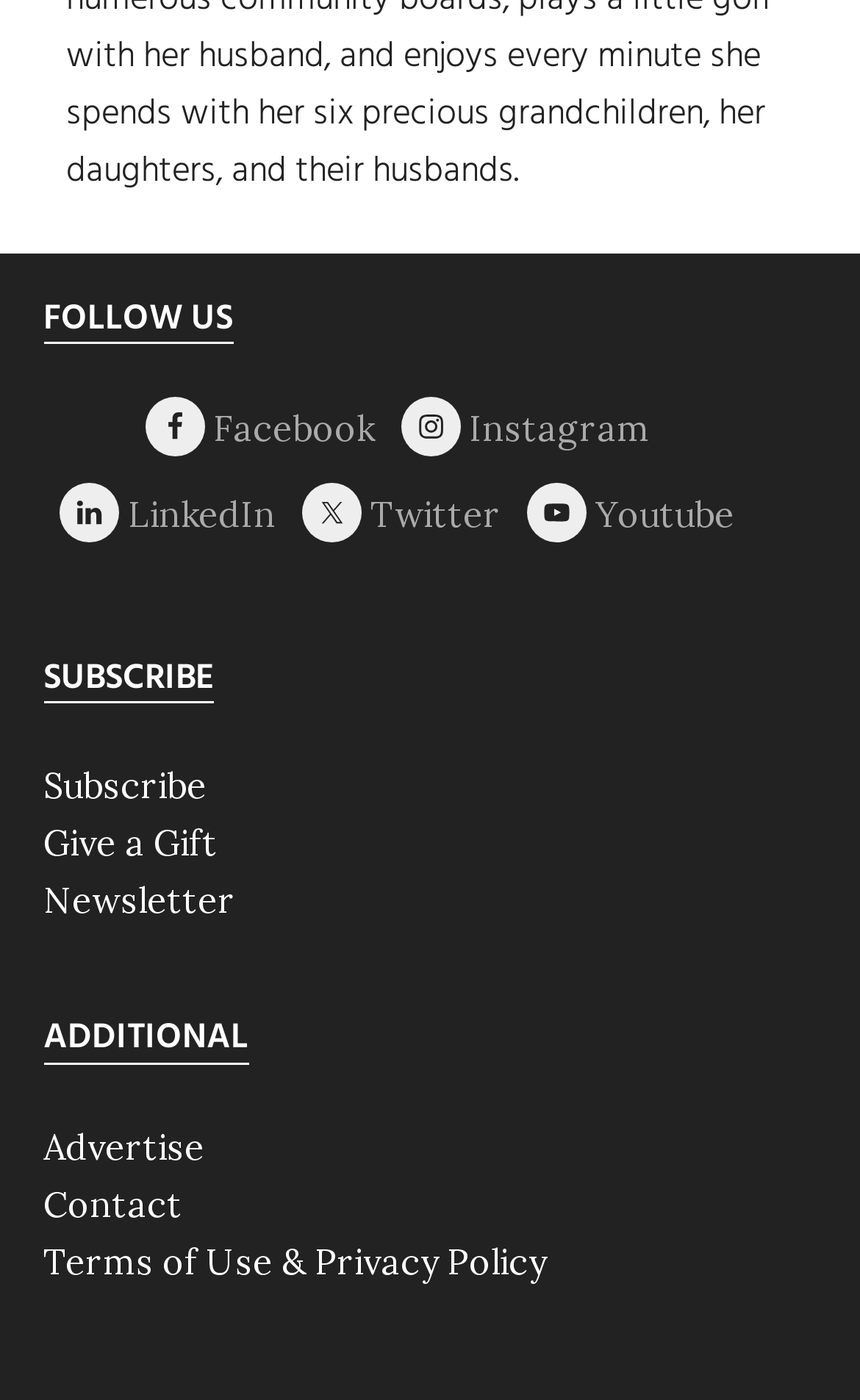What is the purpose of the 'SUBSCRIBE' section?
We need a detailed and meticulous answer to the question.

The 'SUBSCRIBE' section contains links to 'Subscribe', 'Give a Gift', and 'Newsletter', indicating that this section is for users to subscribe to a service or give a gift.